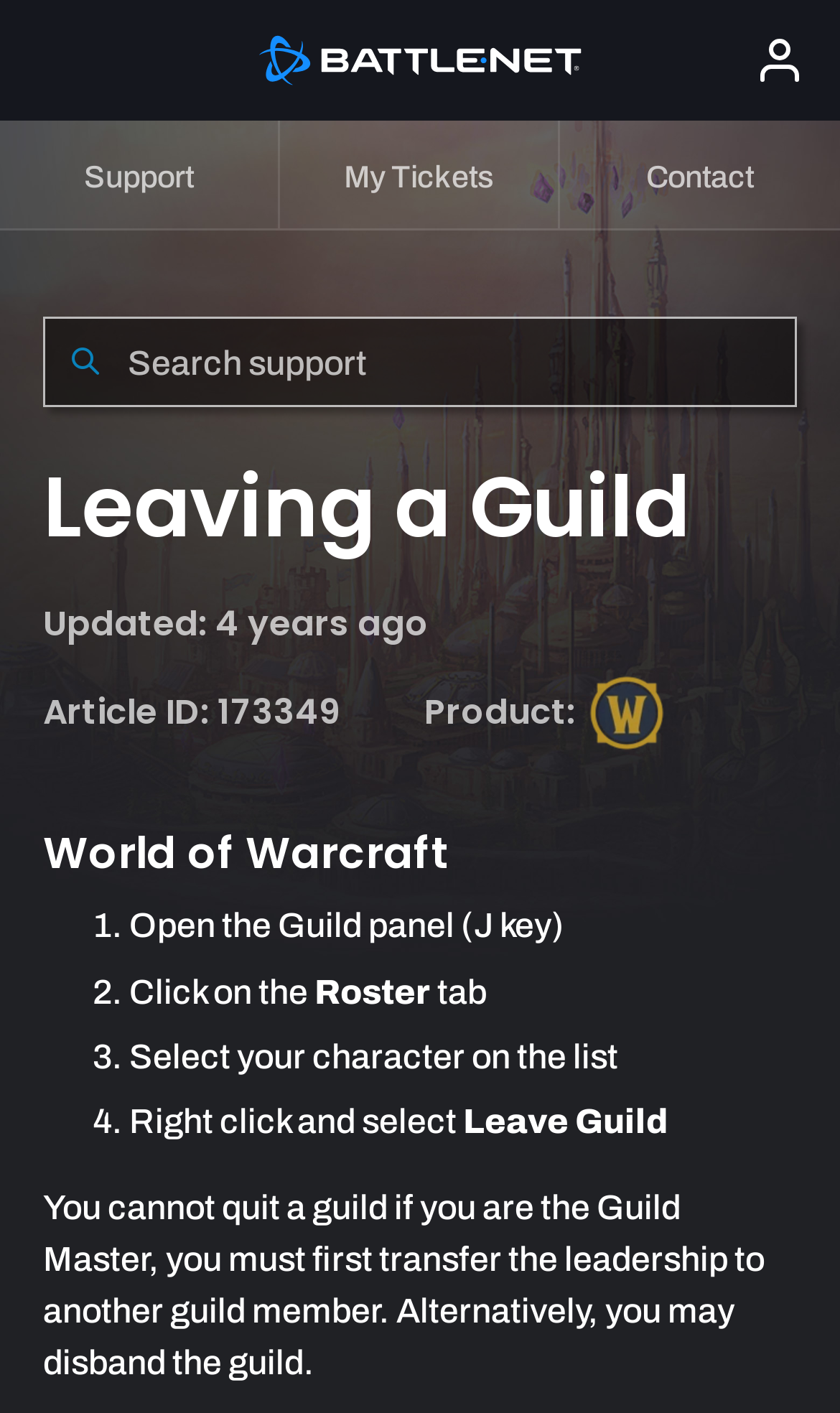What is the purpose of the search box?
Please provide a full and detailed response to the question.

The search box is labeled as 'Search support', which suggests that its purpose is to search for support-related topics or articles.